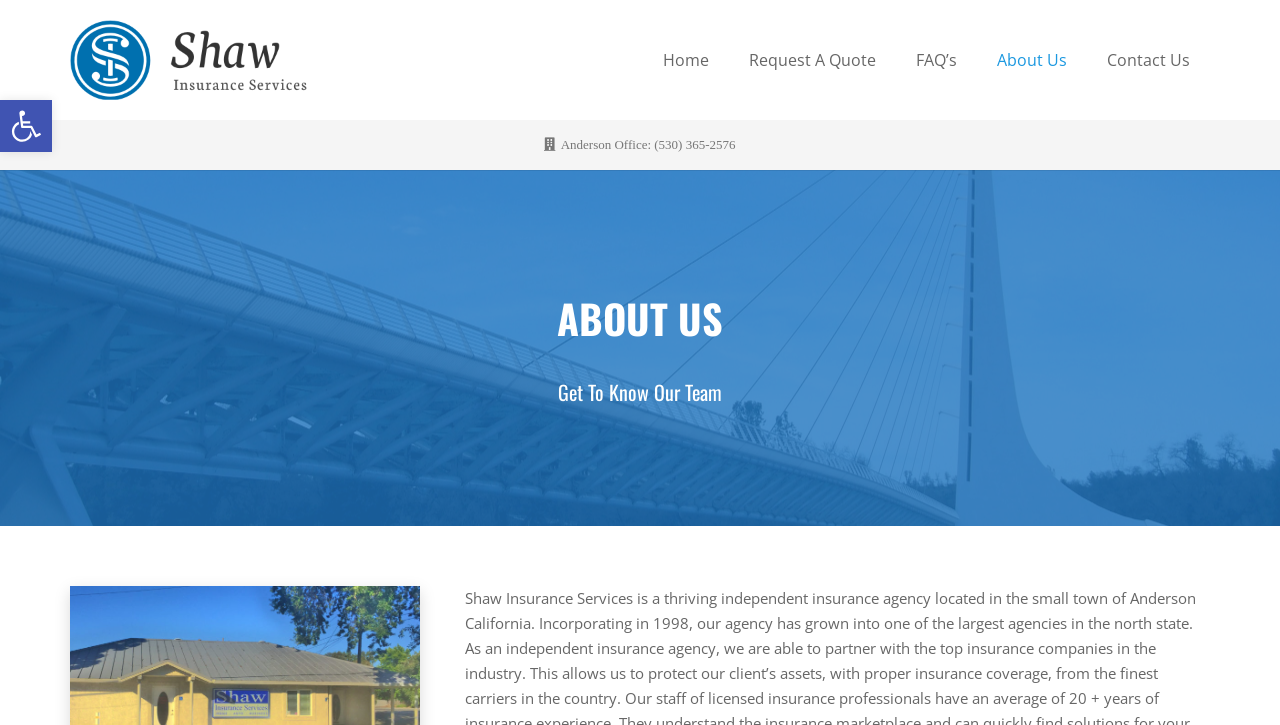Respond with a single word or phrase:
What is the title of the second heading on the page?

Get To Know Our Team